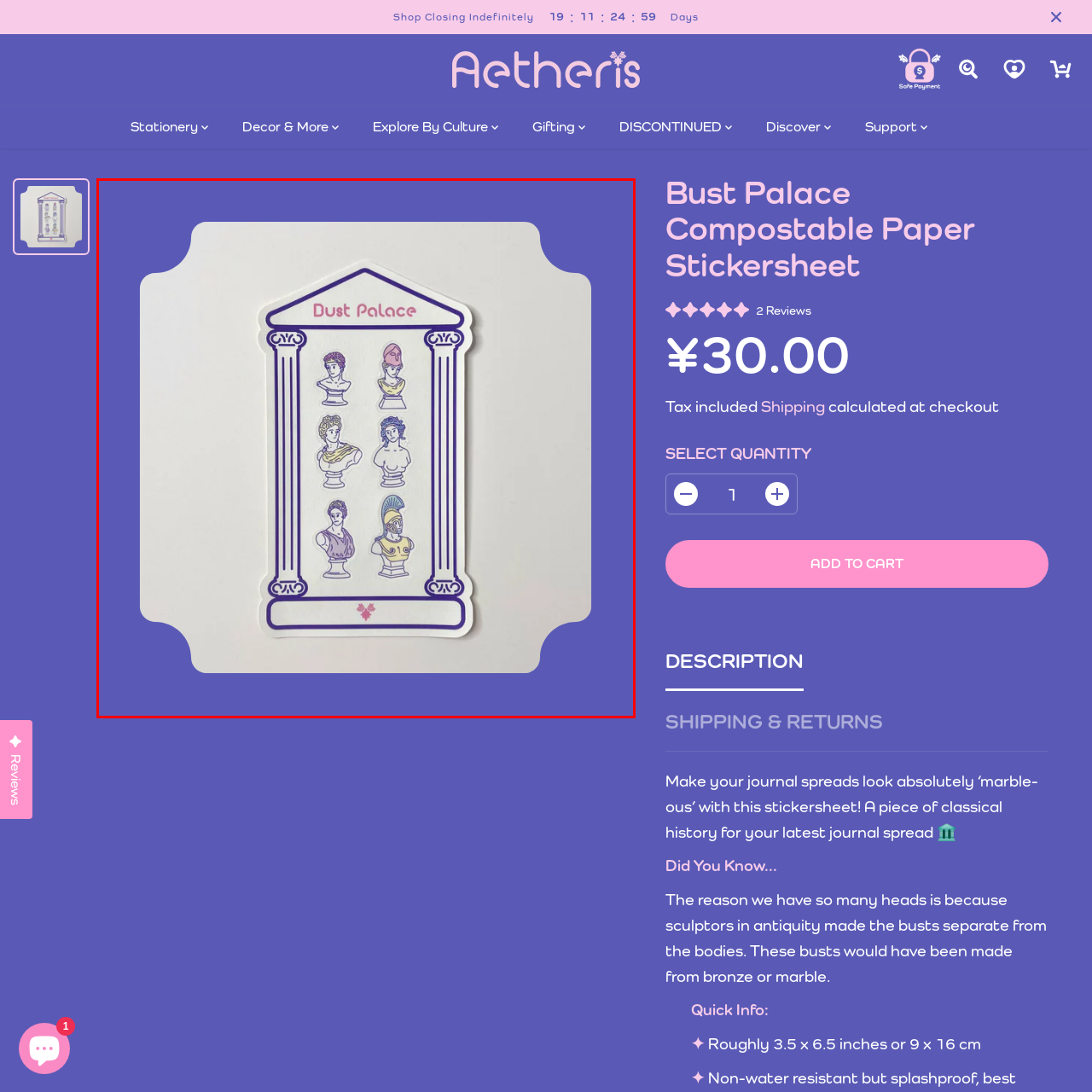Focus your attention on the image enclosed by the red boundary and provide a thorough answer to the question that follows, based on the image details: How many stylized figures are in the print?

According to the caption, the print features six stylized figures resembling ancient sculptures in various poses, each uniquely characterized by distinct hairstyles and attire.